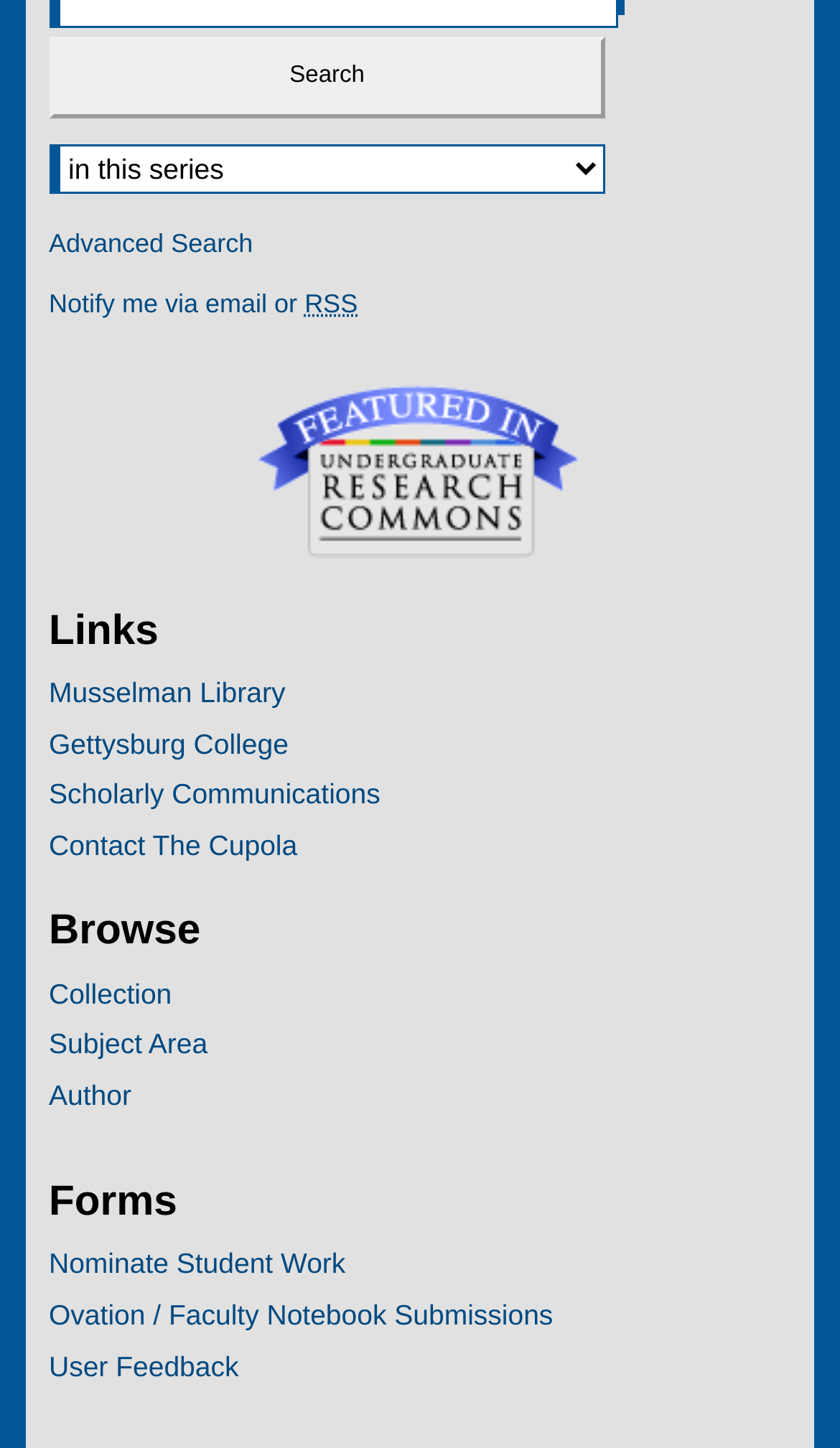Respond to the following query with just one word or a short phrase: 
How many links are under the 'Links' heading?

4